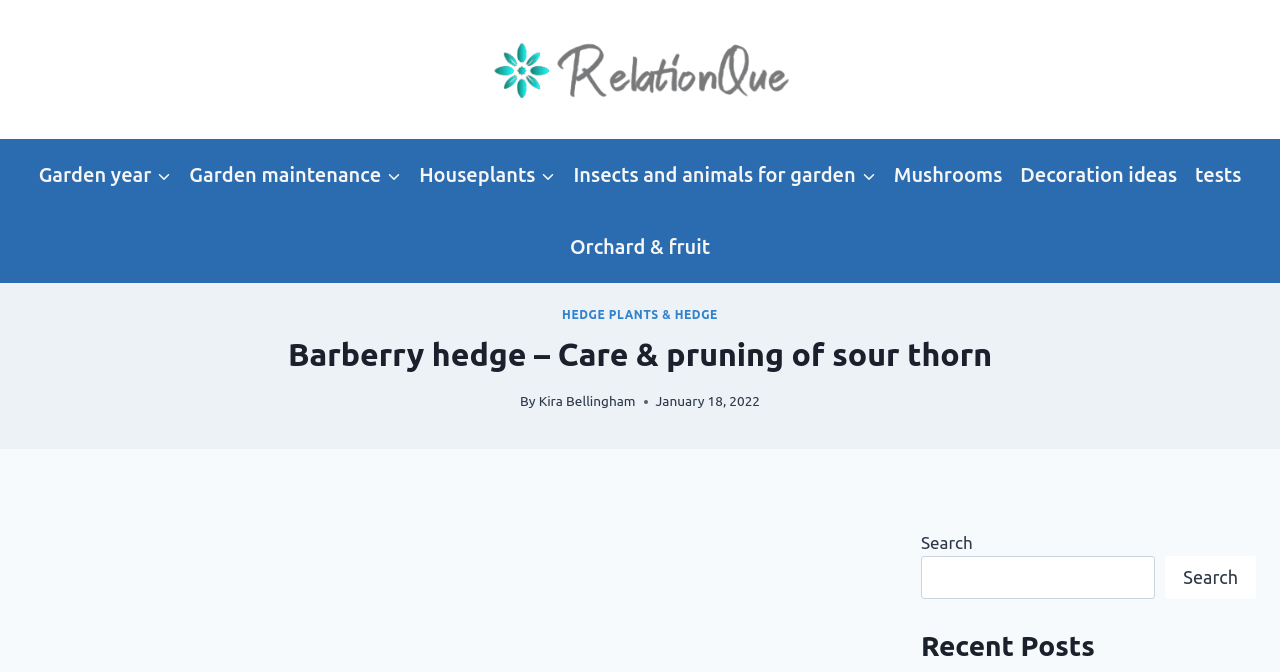Select the bounding box coordinates of the element I need to click to carry out the following instruction: "Click the logo".

[0.38, 0.06, 0.62, 0.162]